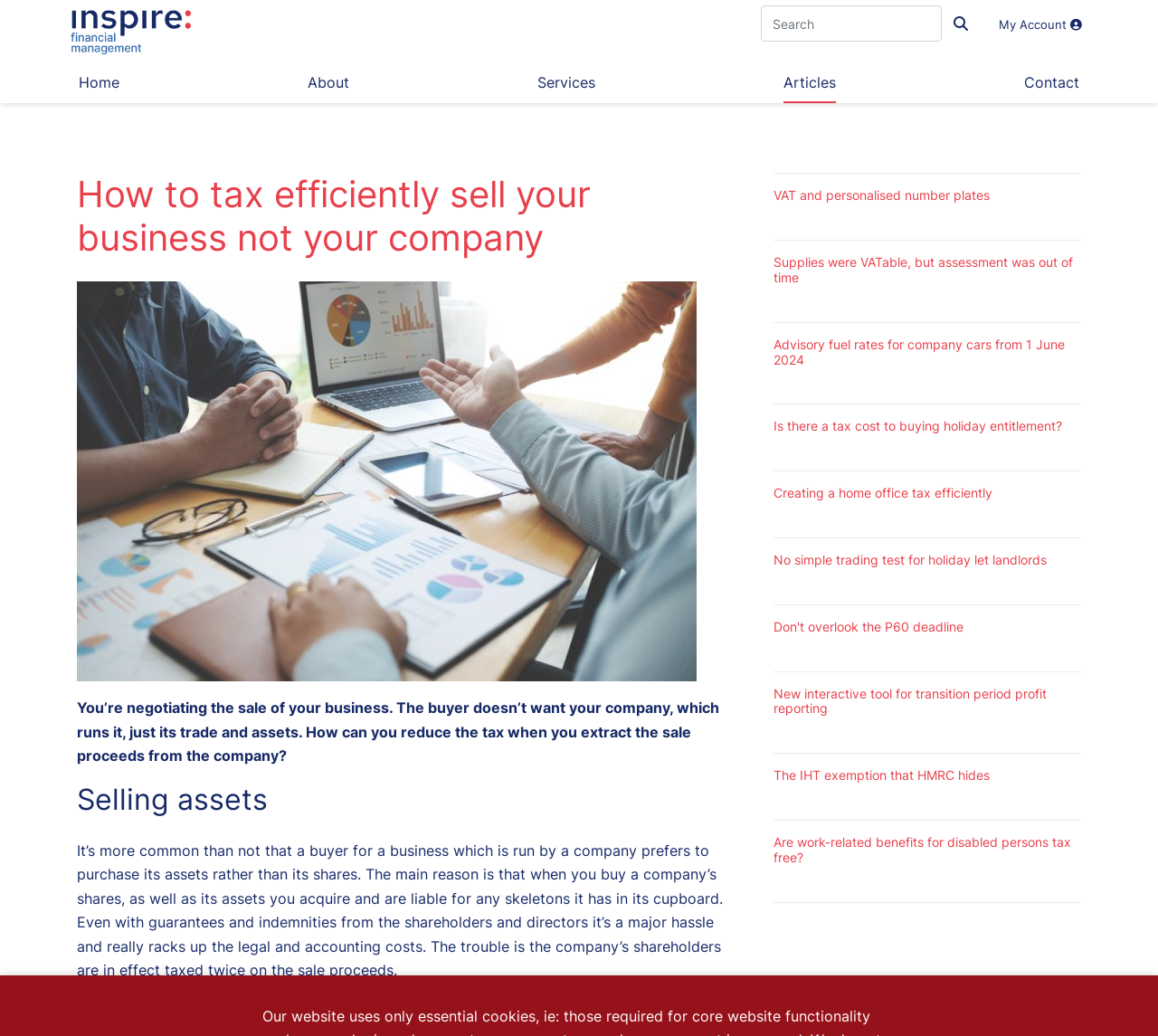Could you highlight the region that needs to be clicked to execute the instruction: "Search for something"?

[0.657, 0.005, 0.813, 0.041]